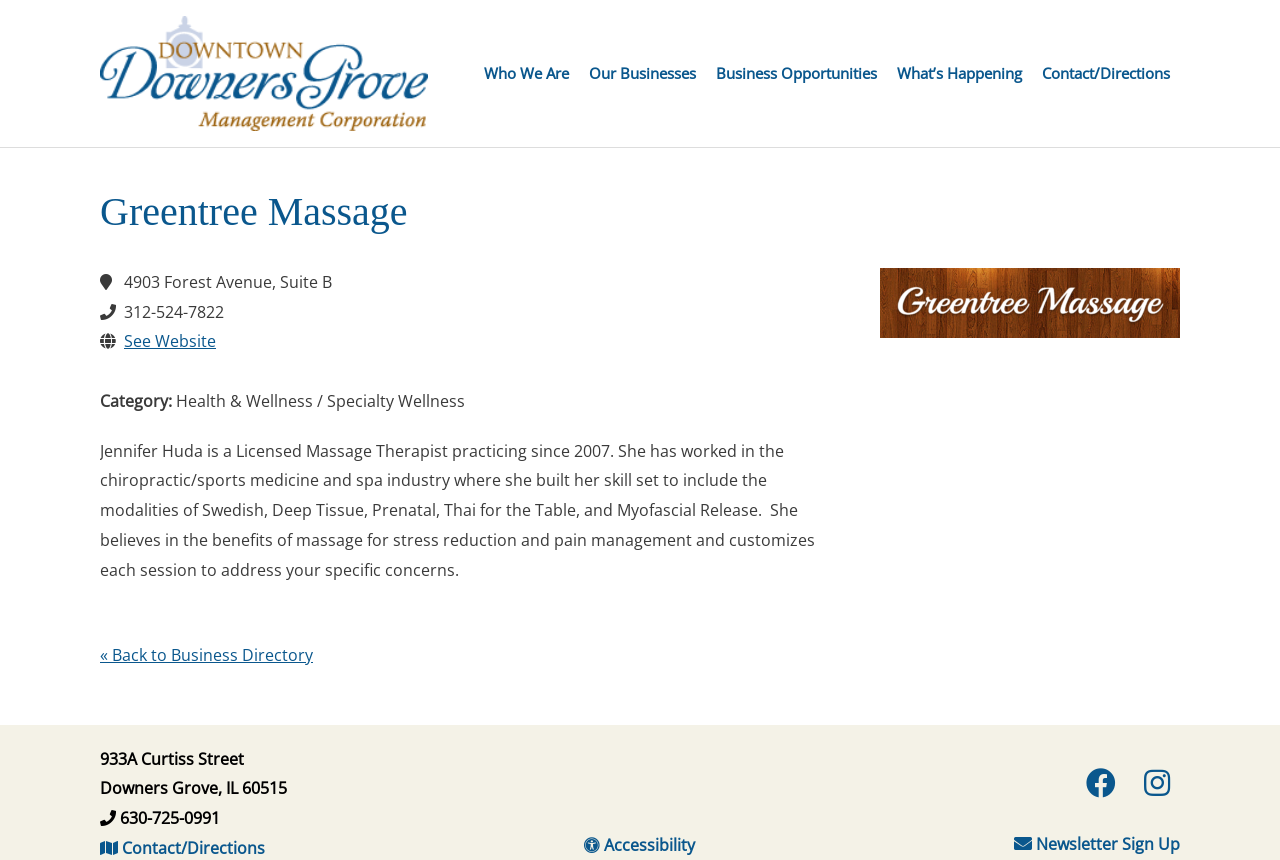Can you find the bounding box coordinates for the element that needs to be clicked to execute this instruction: "Contact the business"? The coordinates should be given as four float numbers between 0 and 1, i.e., [left, top, right, bottom].

[0.078, 0.973, 0.207, 0.998]